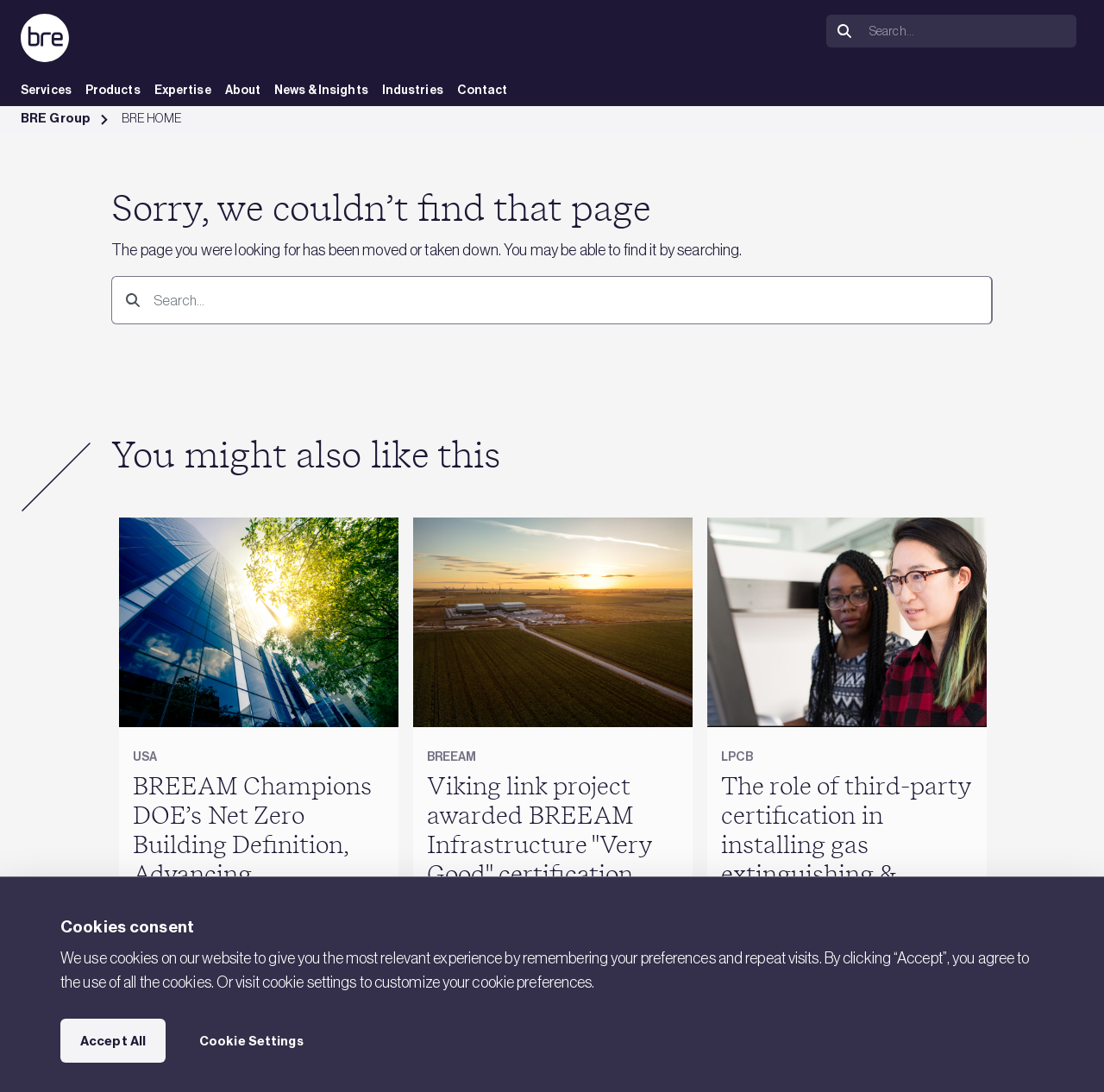Please specify the bounding box coordinates for the clickable region that will help you carry out the instruction: "View Services page".

[0.019, 0.074, 0.065, 0.091]